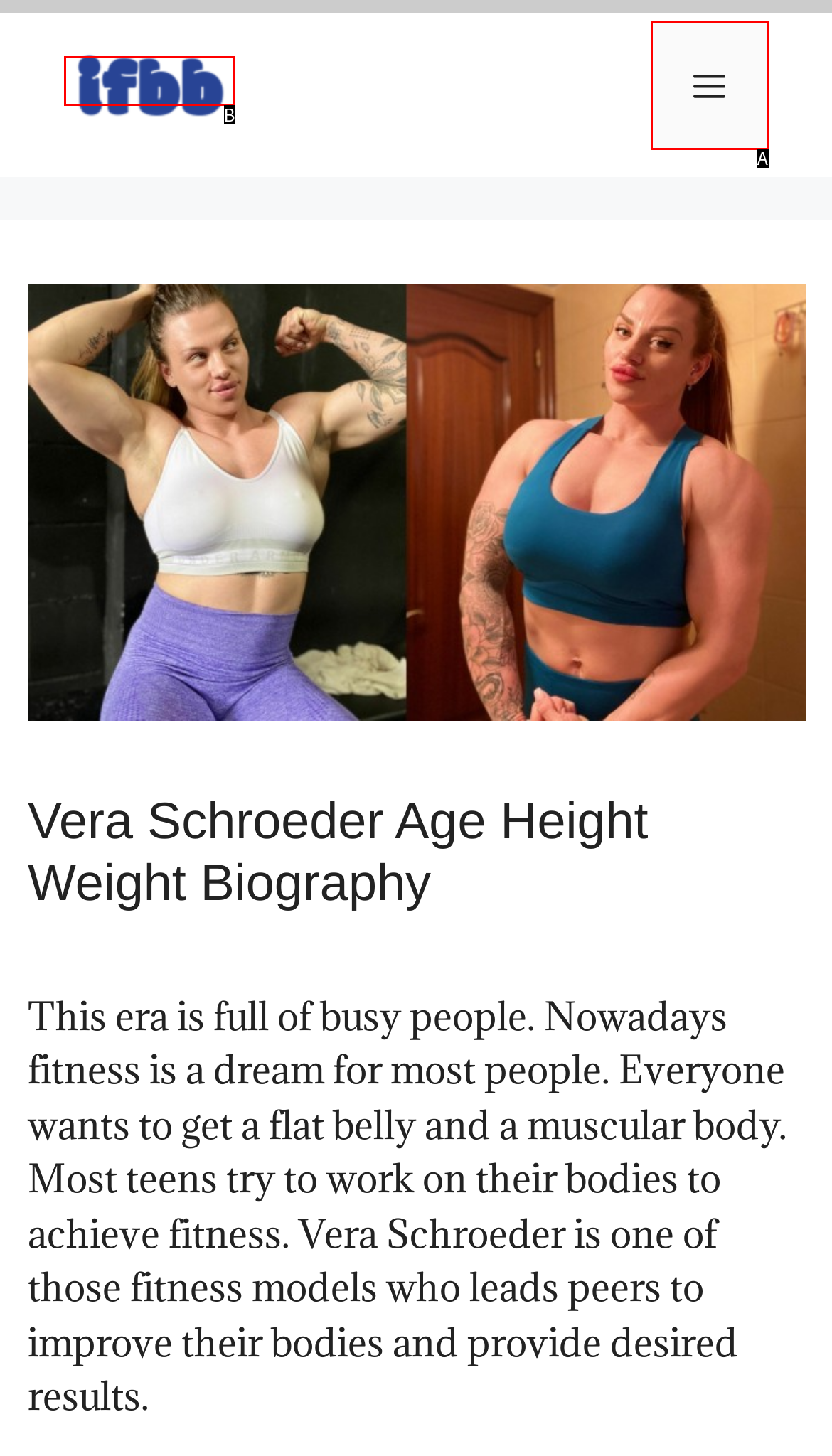Choose the HTML element that matches the description: Menu
Reply with the letter of the correct option from the given choices.

A